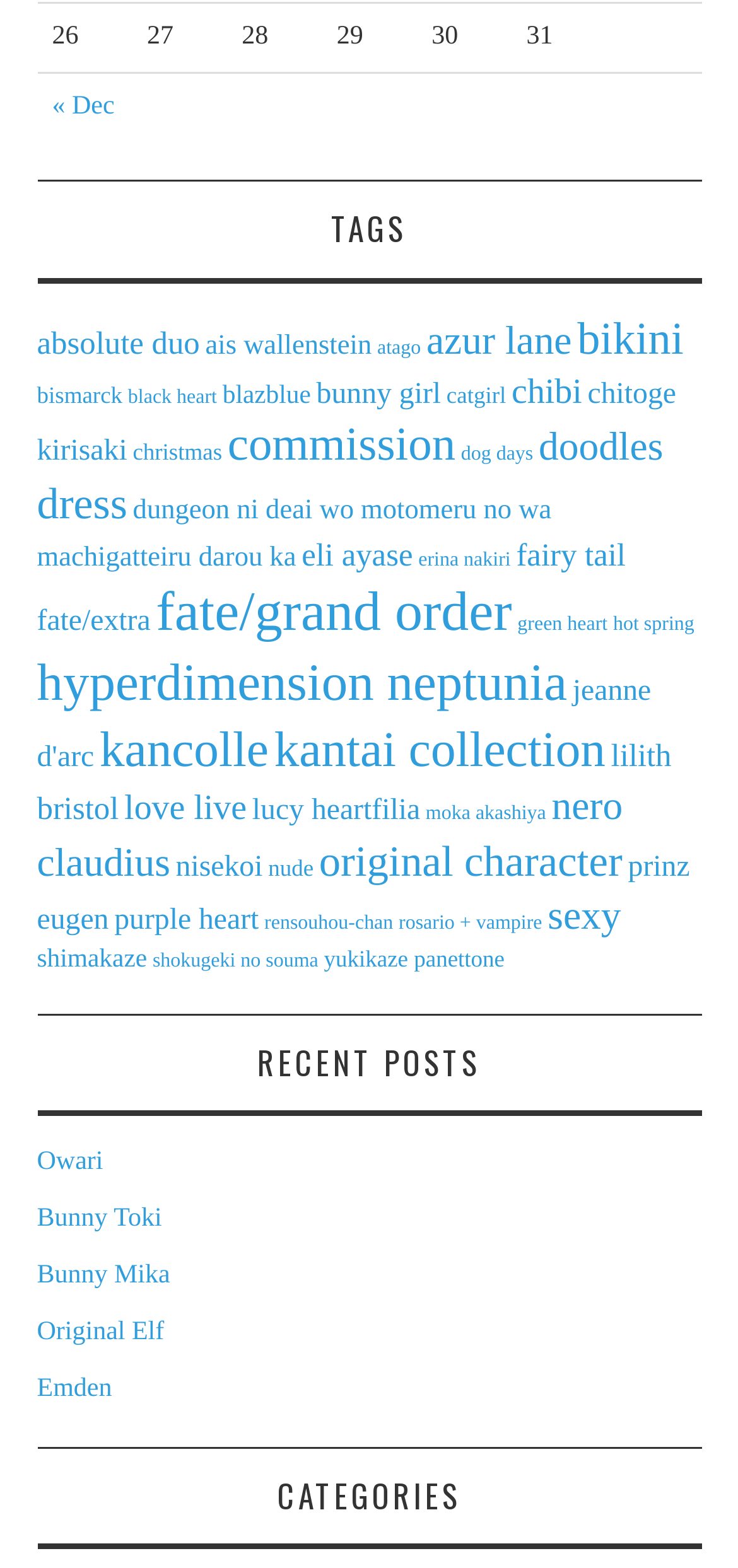Please provide a detailed answer to the question below by examining the image:
How many grid cells are in the first row?

I counted the number of grid cells in the first row, which are labeled from '26' to '31' and one empty cell, totaling 7 grid cells.